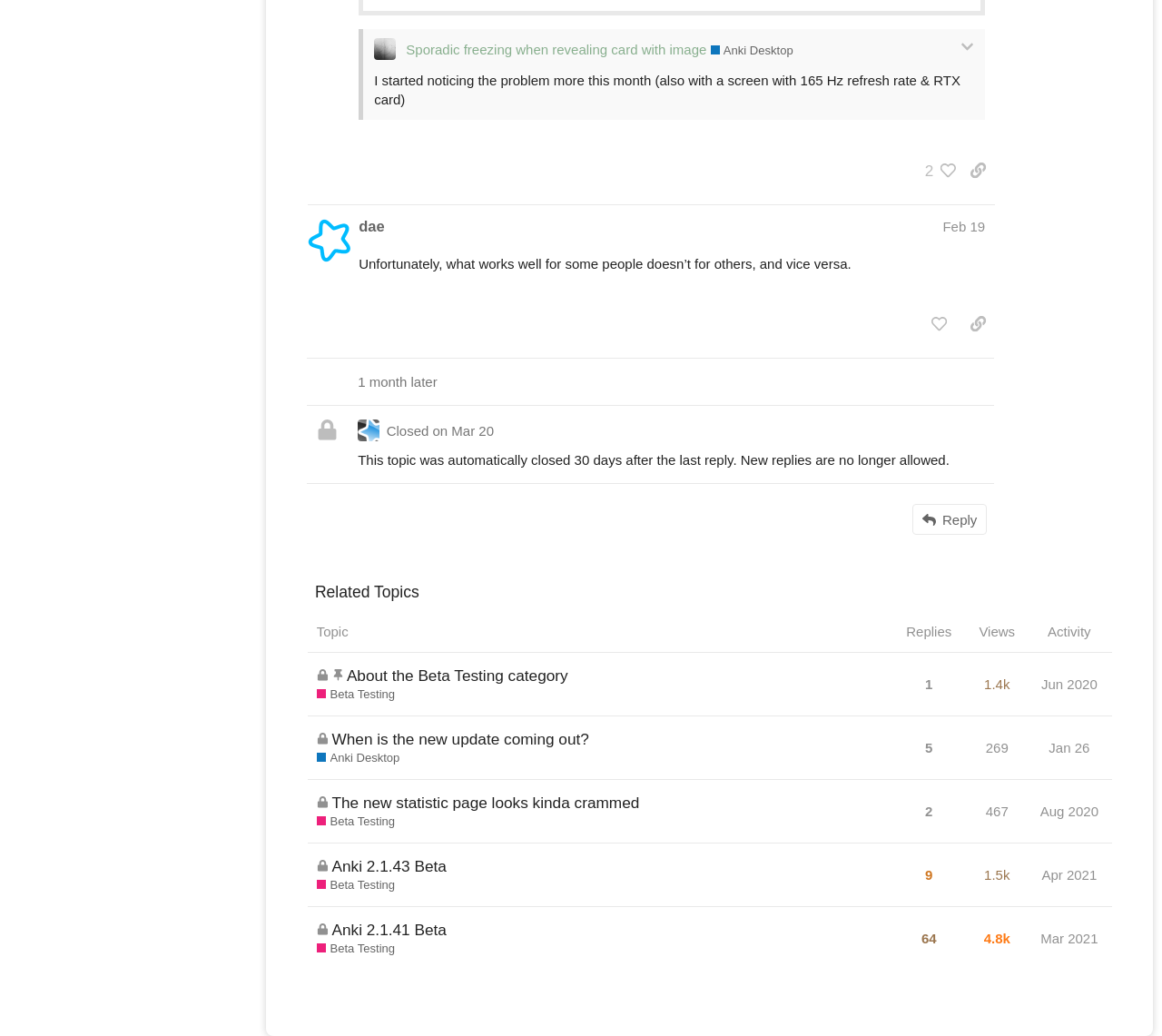How many views does the third related topic have?
Look at the image and respond with a one-word or short-phrase answer.

269